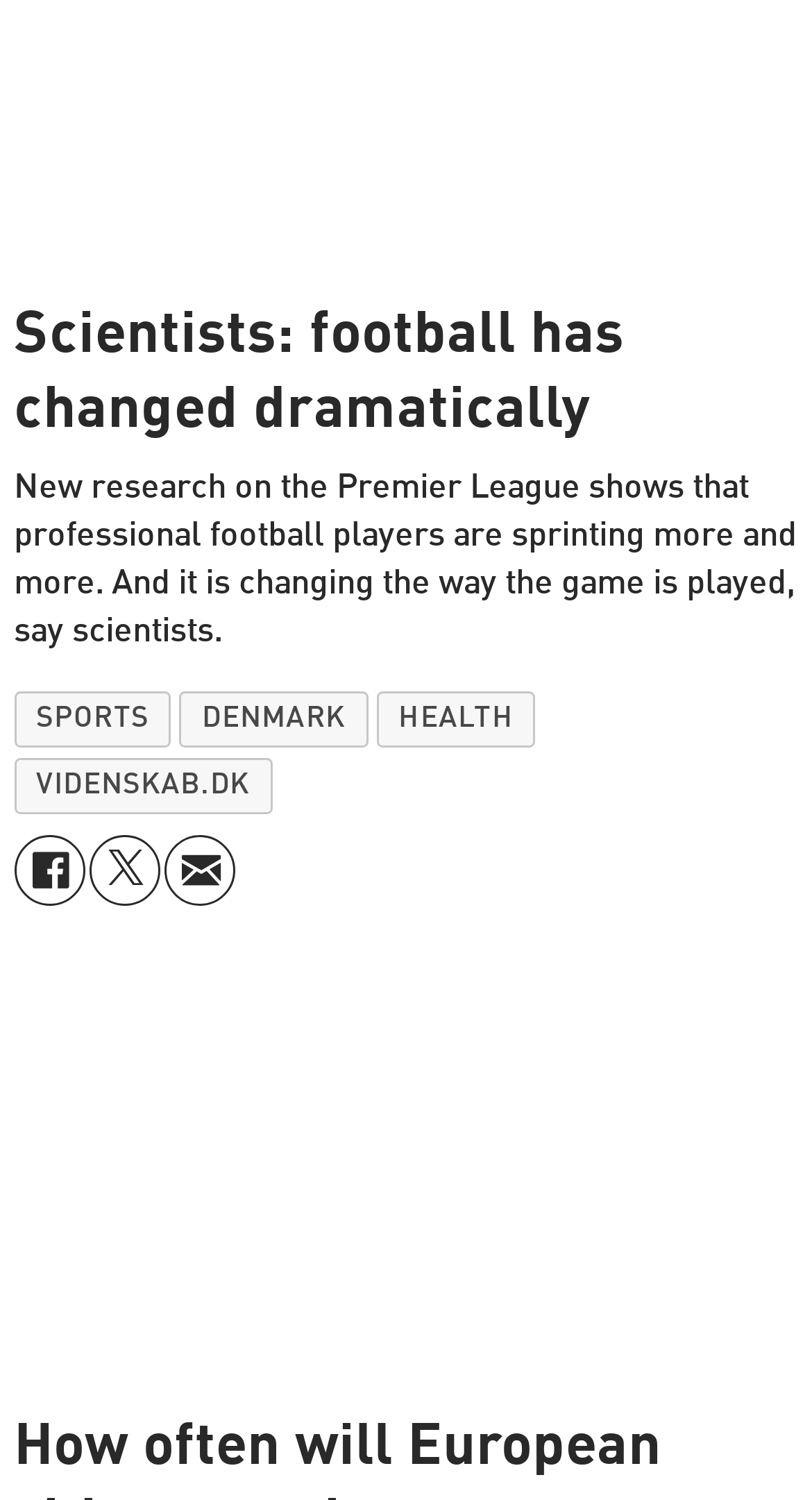Determine the bounding box coordinates for the clickable element to execute this instruction: "Read the article about football". Provide the coordinates as four float numbers between 0 and 1, i.e., [left, top, right, bottom].

[0.017, 0.193, 0.983, 0.308]